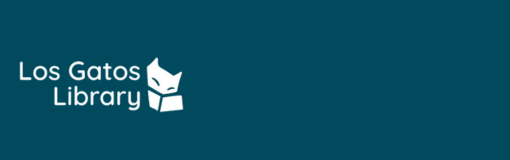What is the font style of the text 'Los Gatos Library'?
Answer the question with a thorough and detailed explanation.

The caption states that the text 'Los Gatos Library' is elegantly rendered in a clean, modern font, which suggests that the font style is simple, yet sophisticated and contemporary.